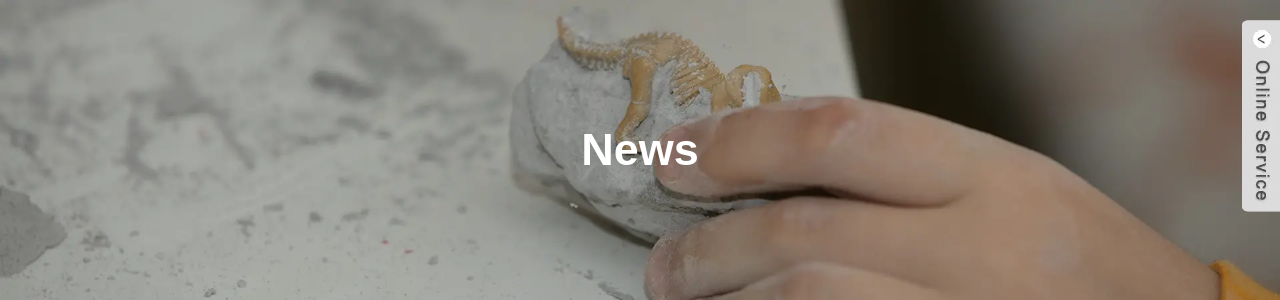Utilize the details in the image to thoroughly answer the following question: What is the surface beneath the object covered with?

The surface beneath the object is covered with a fine layer of dust, which highlights the excavation process and adds to the realism of the educational activity.